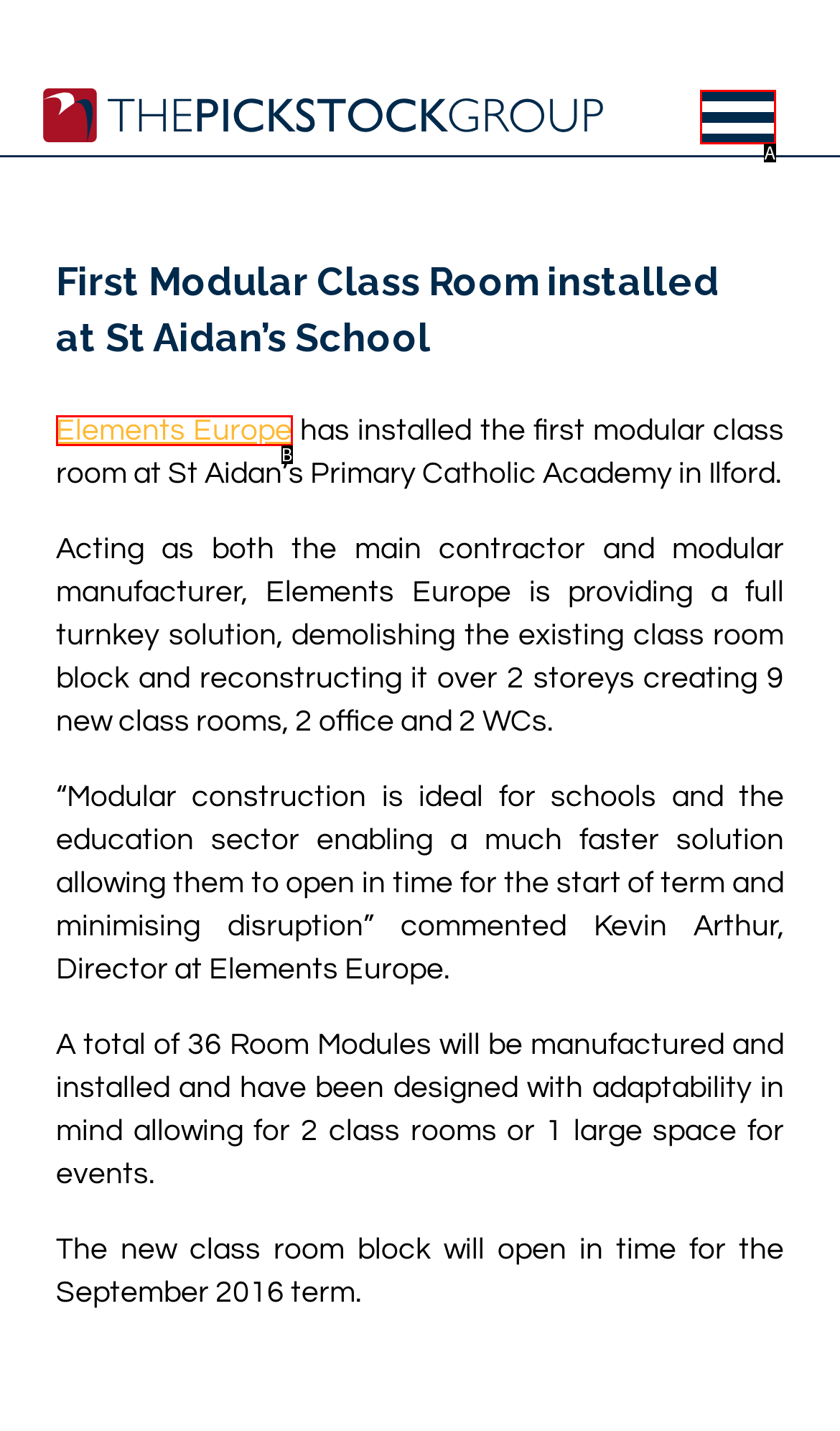Select the HTML element that corresponds to the description: parent_node: HANCOCK INDUSTRIAL LTD. Reply with the letter of the correct option.

None